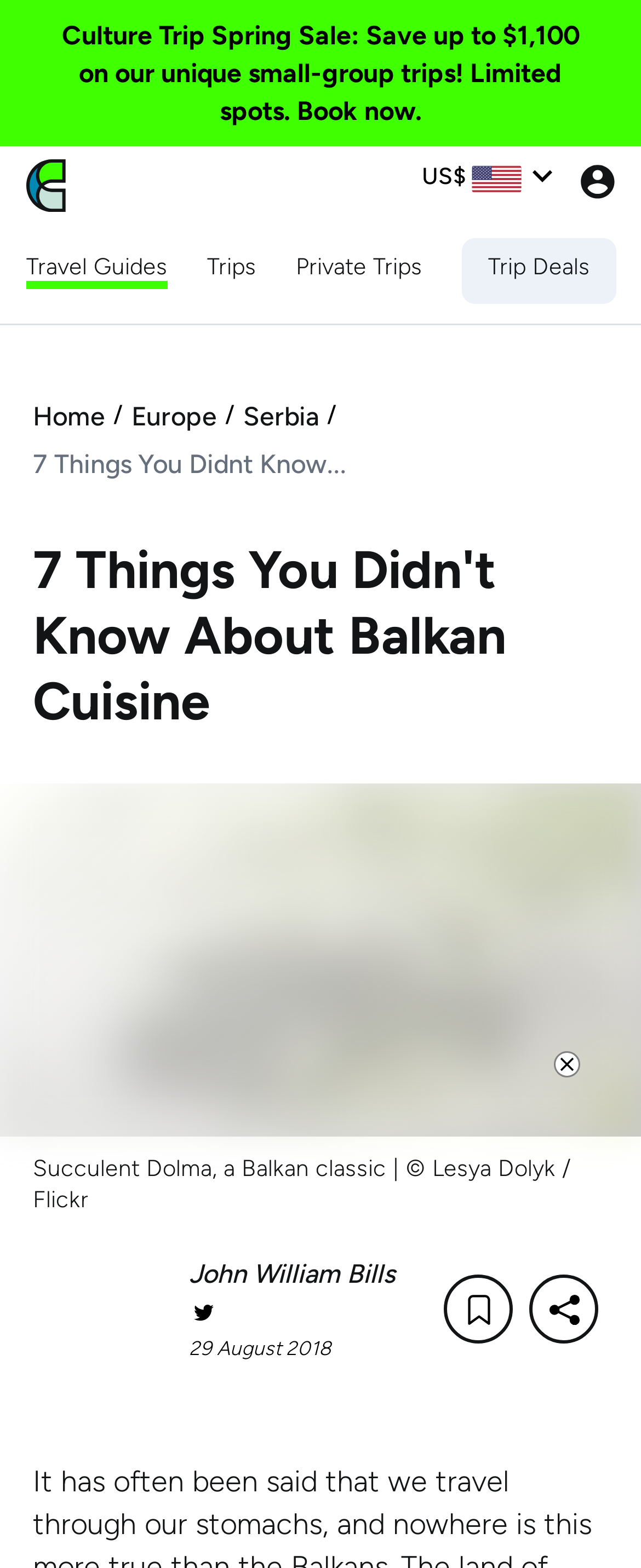Please determine the bounding box coordinates of the element's region to click in order to carry out the following instruction: "Browse Travel Guides". The coordinates should be four float numbers between 0 and 1, i.e., [left, top, right, bottom].

[0.041, 0.16, 0.262, 0.181]